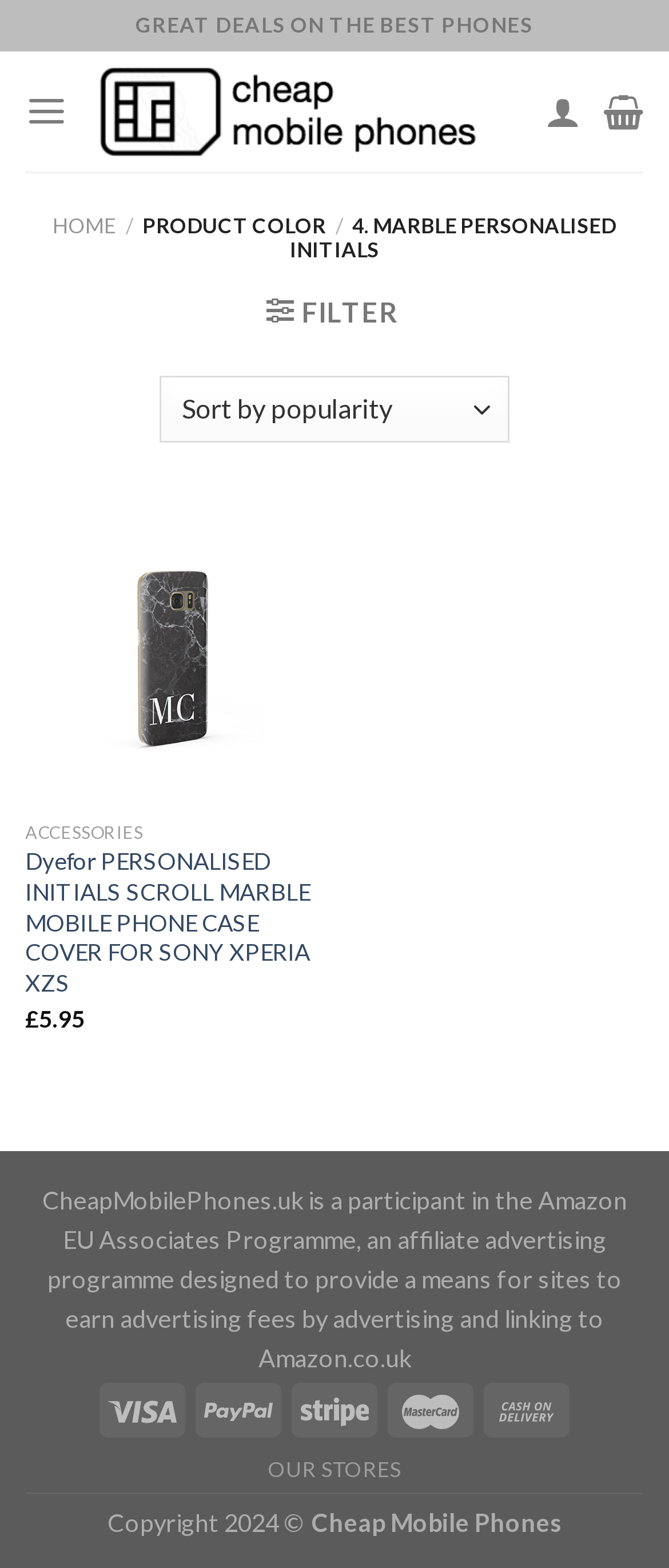Can you show the bounding box coordinates of the region to click on to complete the task described in the instruction: "Visit 'OUR STORES'"?

[0.4, 0.929, 0.6, 0.945]